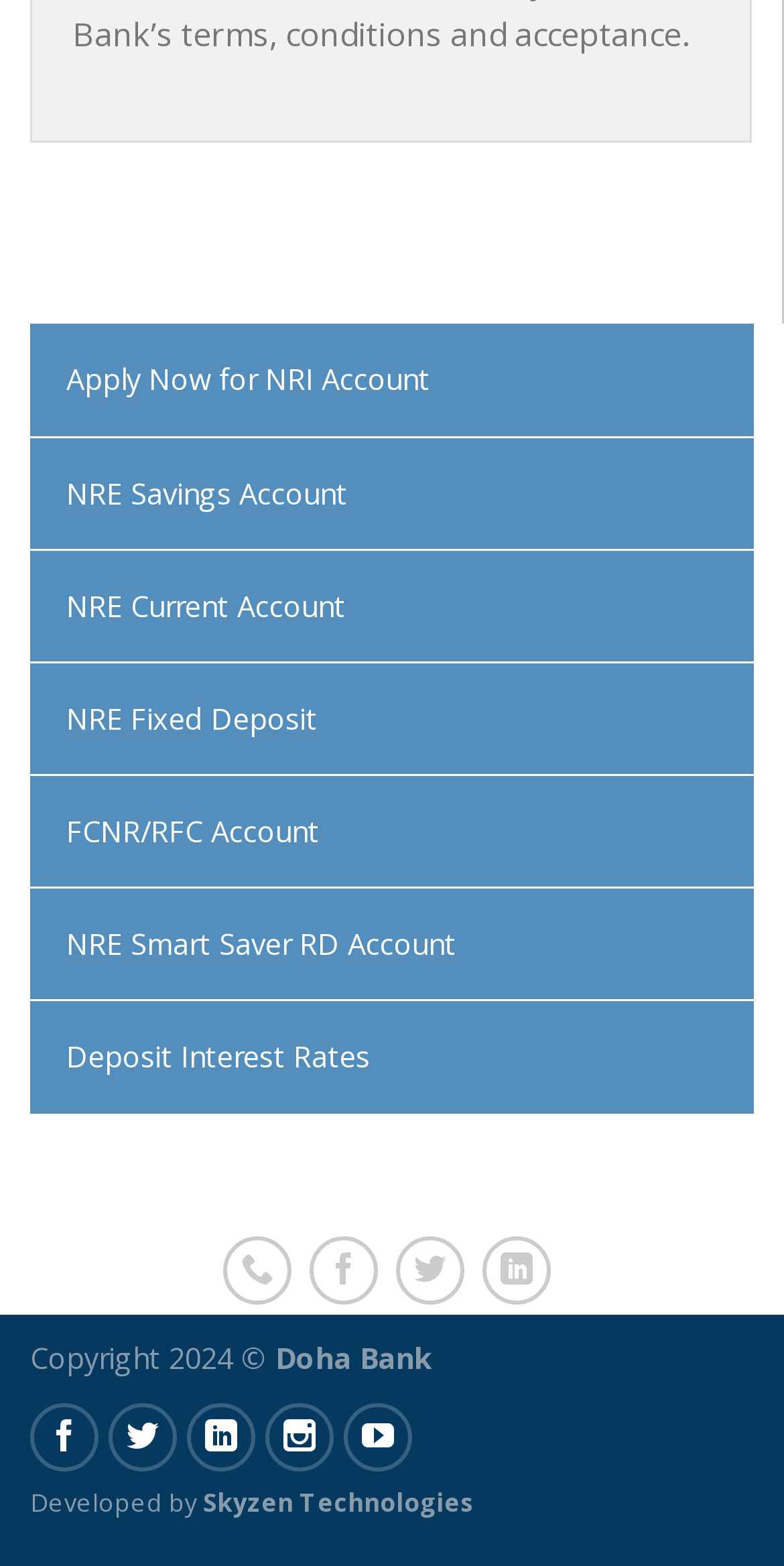Show me the bounding box coordinates of the clickable region to achieve the task as per the instruction: "Open NRE Savings Account".

[0.038, 0.279, 0.962, 0.351]